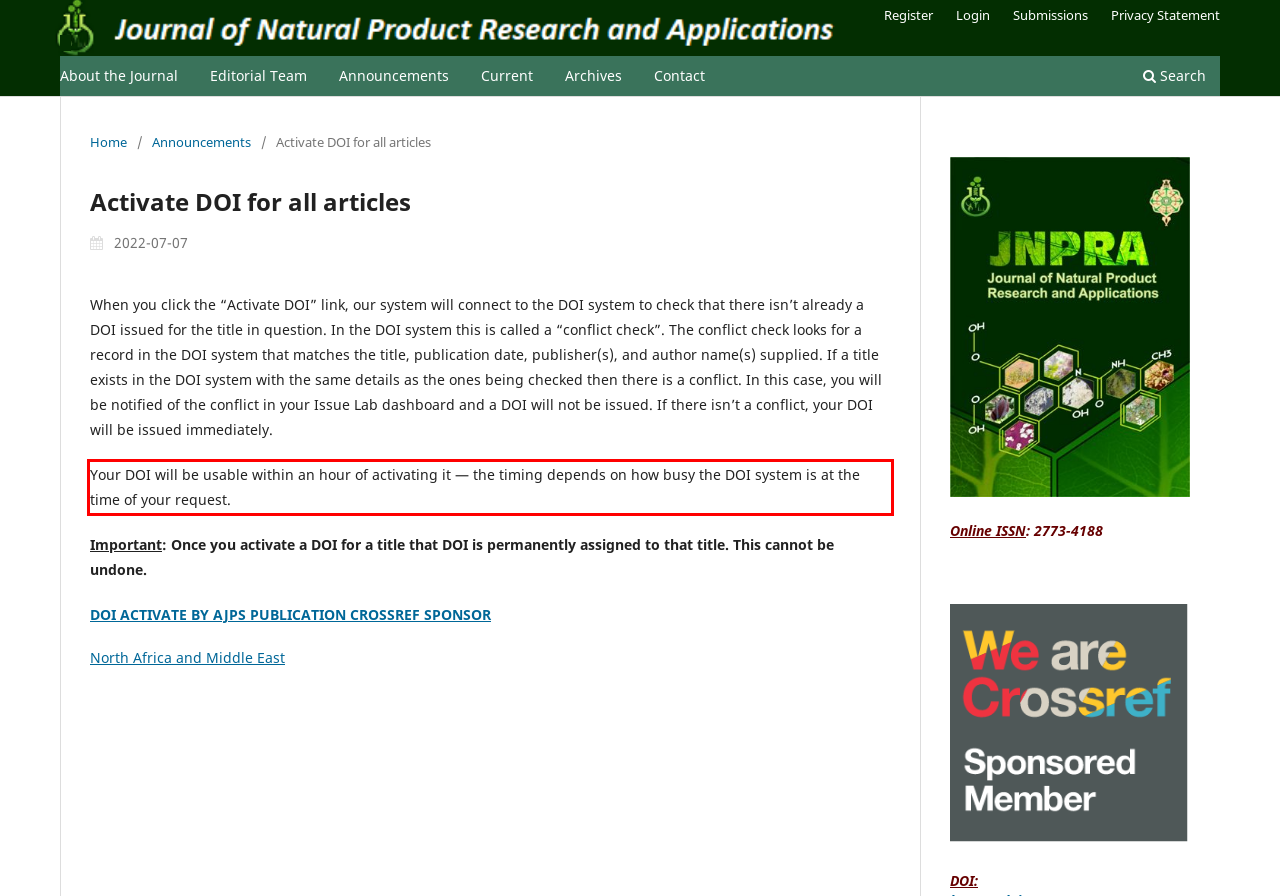Identify and extract the text within the red rectangle in the screenshot of the webpage.

Your DOI will be usable within an hour of activating it — the timing depends on how busy the DOI system is at the time of your request.